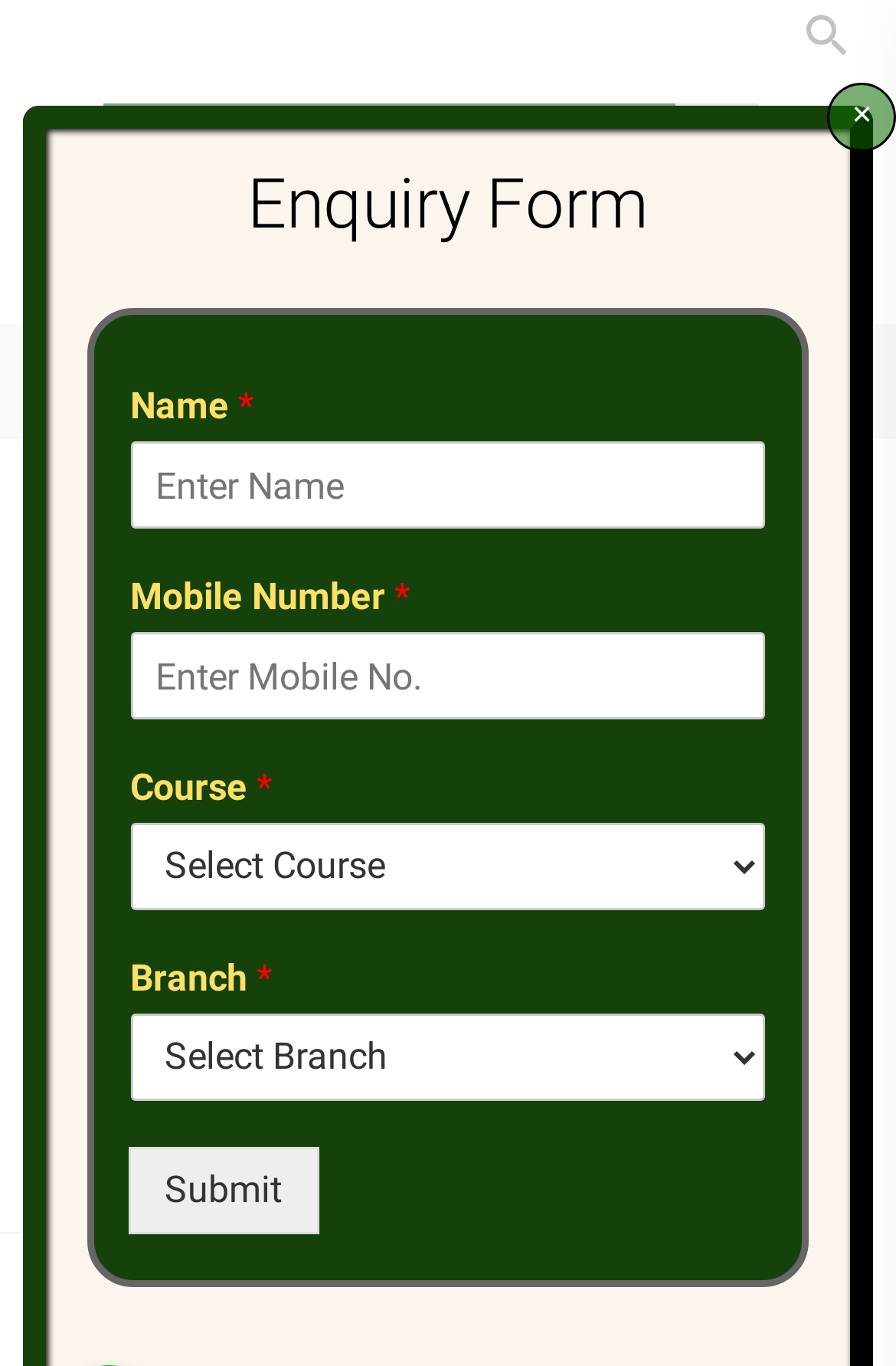What is the date of the news article?
Could you answer the question with a detailed and thorough explanation?

I found the answer by looking at the static text element with the date '13 June 2024, Thursday' which is located in the middle of the webpage, indicating that it is the date of the news article.